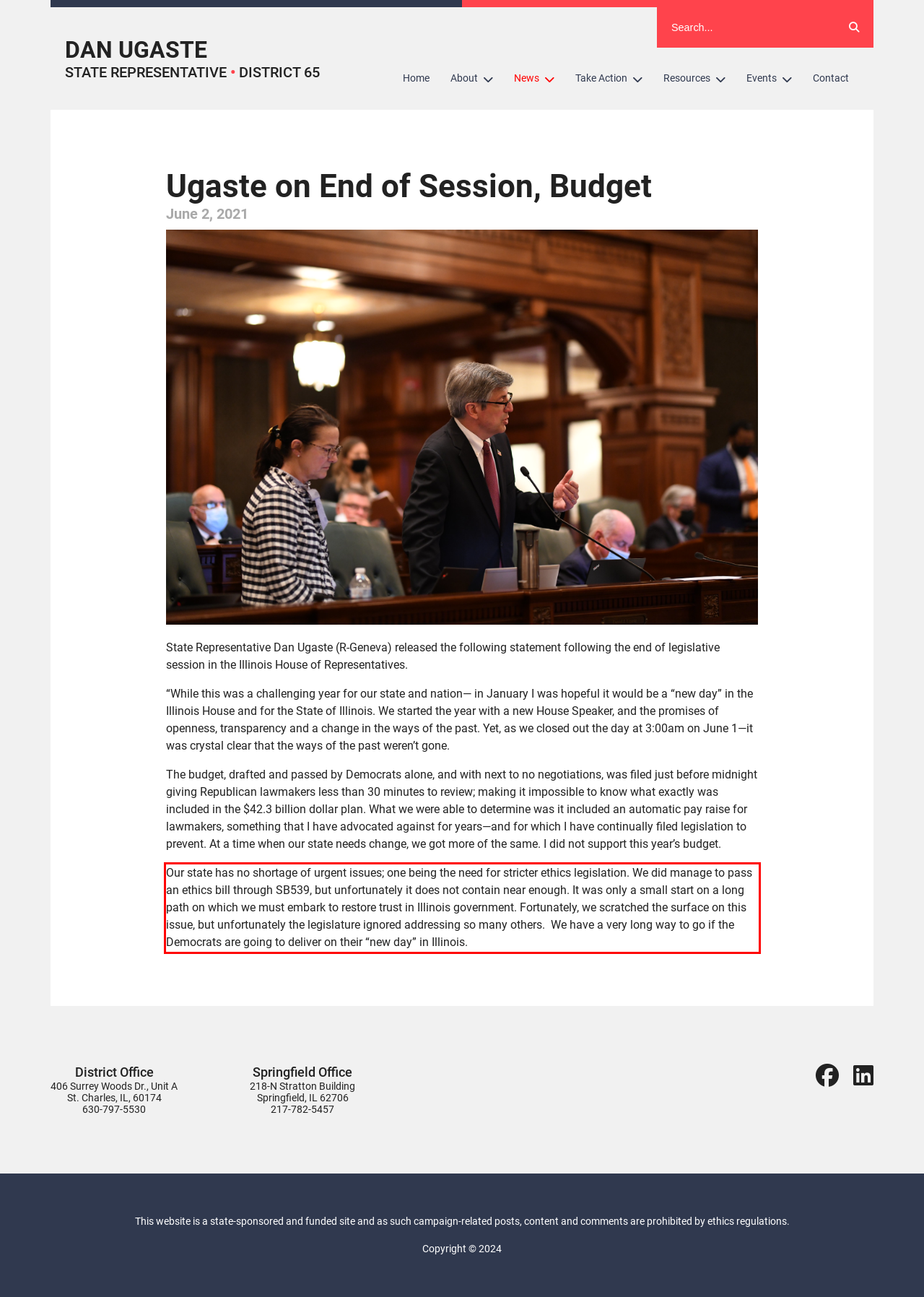You are provided with a screenshot of a webpage that includes a red bounding box. Extract and generate the text content found within the red bounding box.

Our state has no shortage of urgent issues; one being the need for stricter ethics legislation. We did manage to pass an ethics bill through SB539, but unfortunately it does not contain near enough. It was only a small start on a long path on which we must embark to restore trust in Illinois government. Fortunately, we scratched the surface on this issue, but unfortunately the legislature ignored addressing so many others. We have a very long way to go if the Democrats are going to deliver on their “new day” in Illinois.